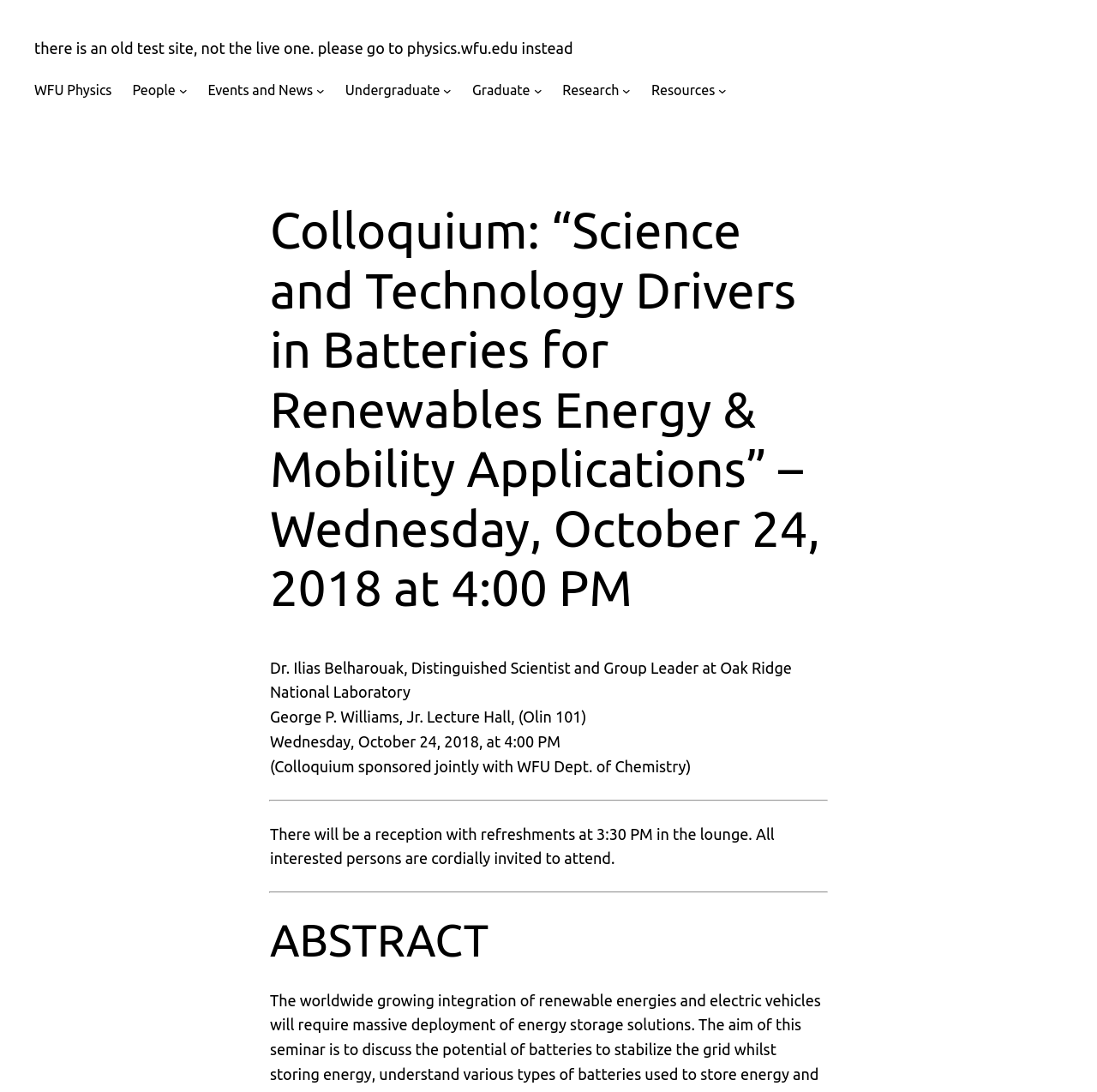Using the given element description, provide the bounding box coordinates (top-left x, top-left y, bottom-right x, bottom-right y) for the corresponding UI element in the screenshot: Events and News

[0.189, 0.073, 0.285, 0.093]